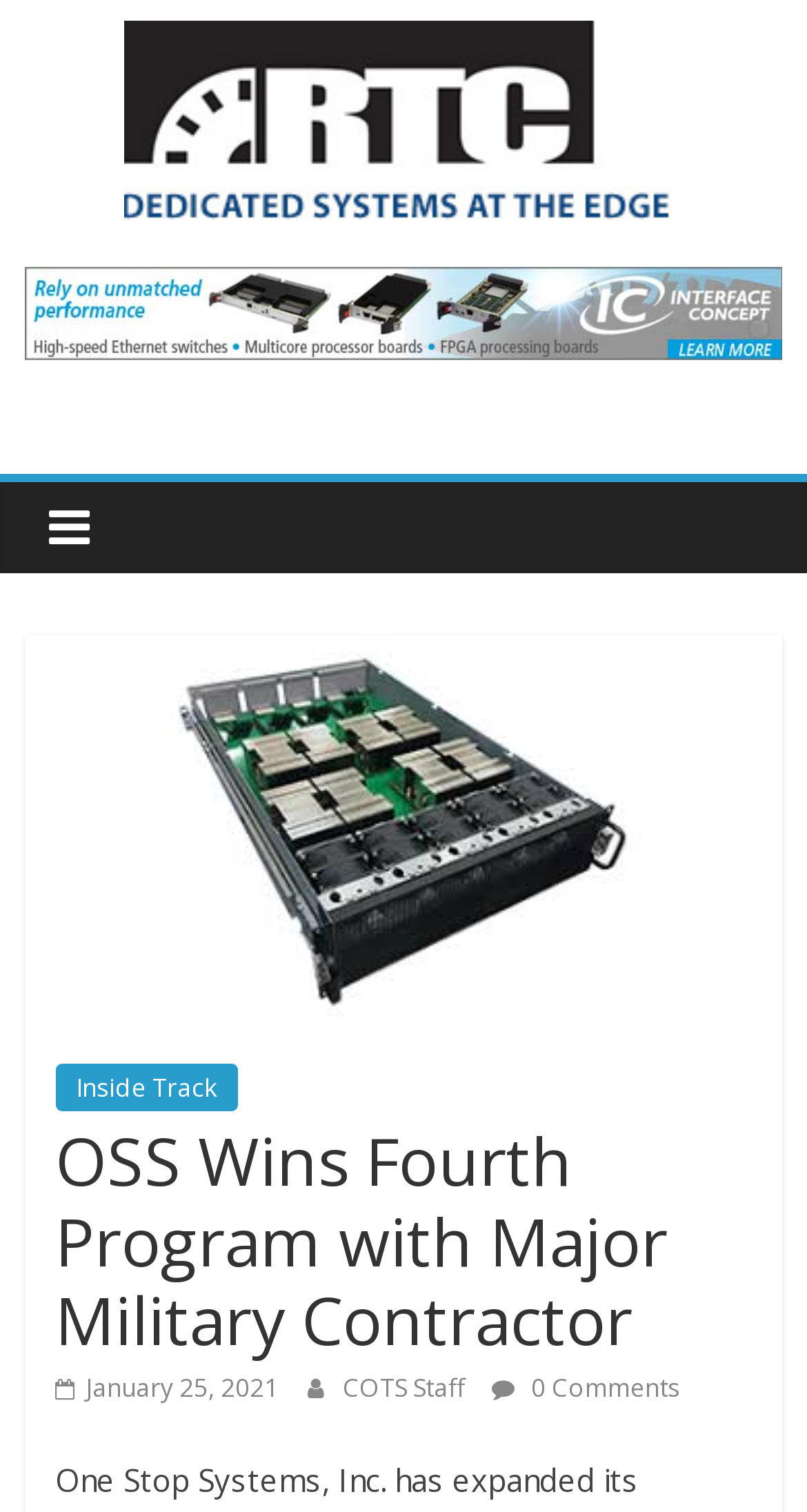Offer a detailed explanation of the webpage layout and contents.

The webpage appears to be an article page from RTC Magazine. At the top, there is a logo of RTC Magazine, which is an image with a link to the magazine's homepage. Below the logo, there is a heading that also reads "RTC Magazine". 

To the right of the logo, there is a section that contains a series of links. The first link is unlabeled, followed by a link to "Inside Track". There is a small non-breaking space character between these two links. 

Below this section, there is a header that contains the title of the article, "OSS Wins Fourth Program with Major Military Contractor". This title is positioned near the top of the page. 

Underneath the article title, there are three links in a row. The first link displays the date "January 25, 2021" with a calendar icon. The second link reads "COTS Staff", and the third link displays a comment icon with the text "0 Comments". These links are positioned near the bottom of the page.